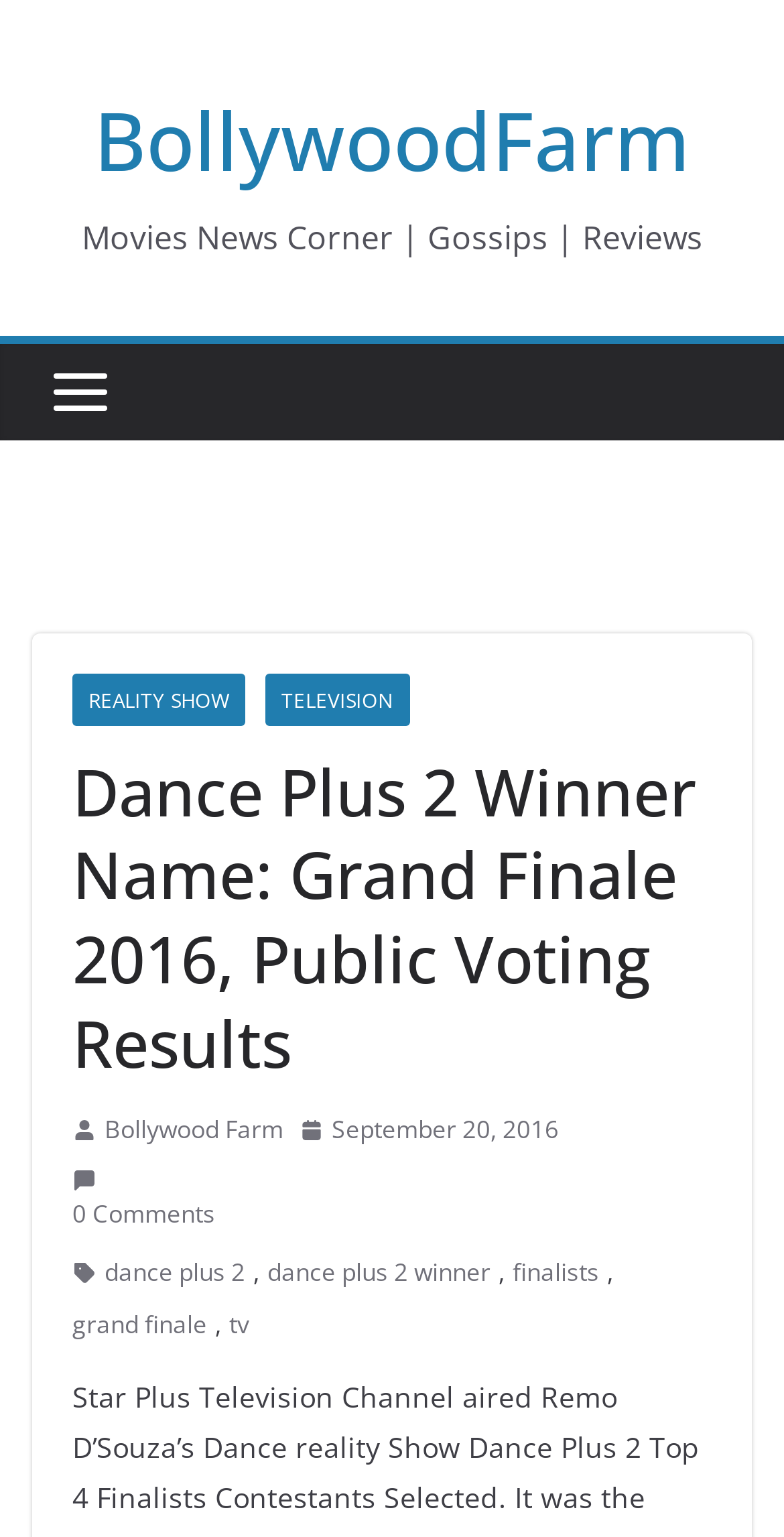Identify the bounding box coordinates of the element to click to follow this instruction: 'Click on the 'REALITY SHOW' link'. Ensure the coordinates are four float values between 0 and 1, provided as [left, top, right, bottom].

[0.092, 0.438, 0.313, 0.472]